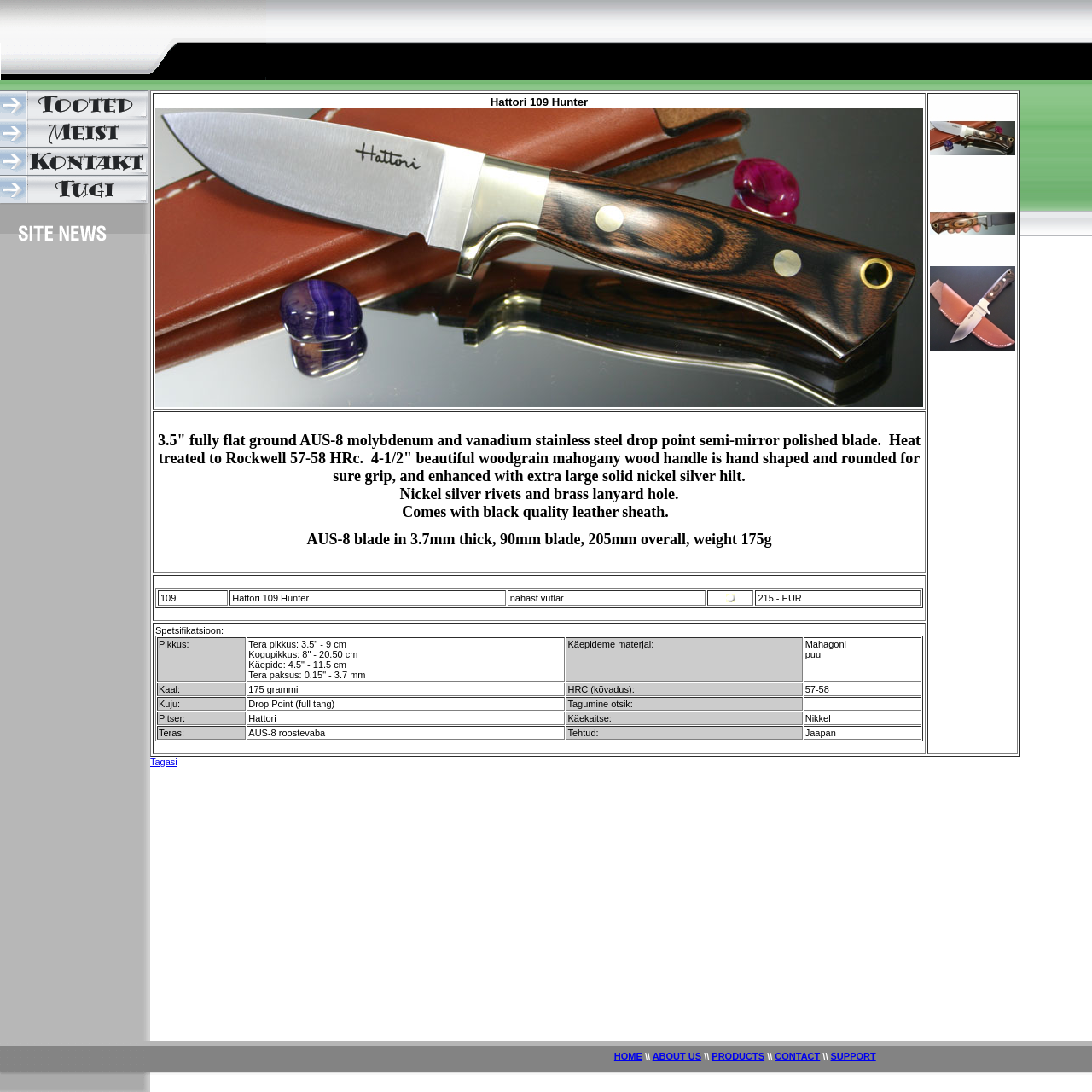What is the material of the knife handle?
Give a comprehensive and detailed explanation for the question.

I found the answer by looking at the specifications table, where it says 'Käepideme materjal:' and the corresponding value is 'Mahagoni puu', which means the material of the knife handle is Mahagoni wood.